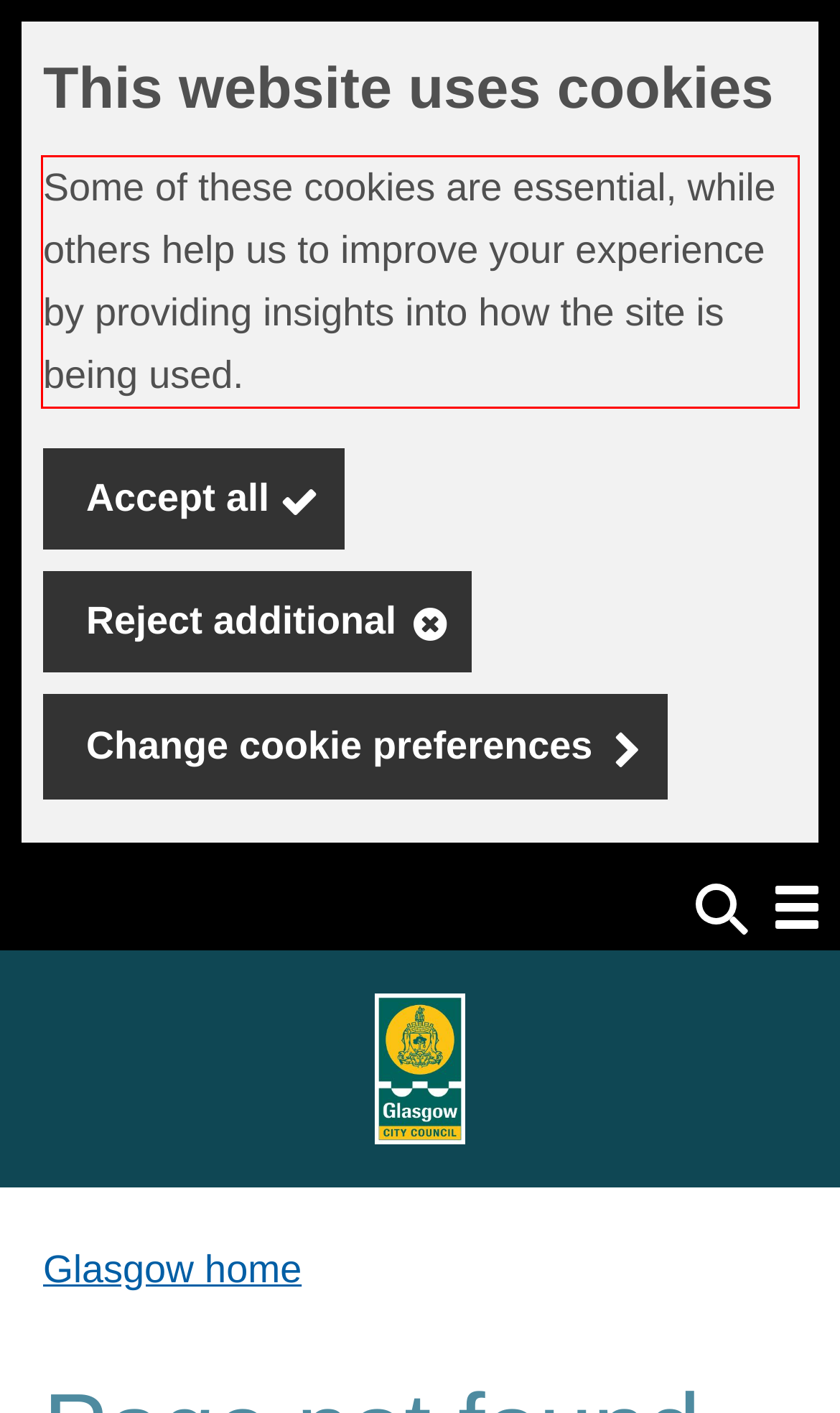Using the provided screenshot of a webpage, recognize and generate the text found within the red rectangle bounding box.

Some of these cookies are essential, while others help us to improve your experience by providing insights into how the site is being used.